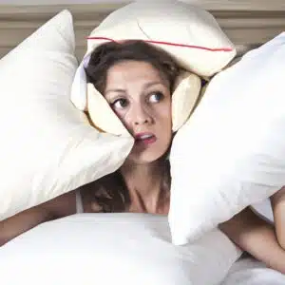What is the emotional impact of snoring on relationships and personal well-being?
Examine the image and provide an in-depth answer to the question.

The image captures the struggle many face in pursuit of a good night's sleep, emphasizing the emotional impact of snoring on relationships and personal well-being, which is negative, as shown by the woman's clear discomfort despite being surrounded by comfort items.